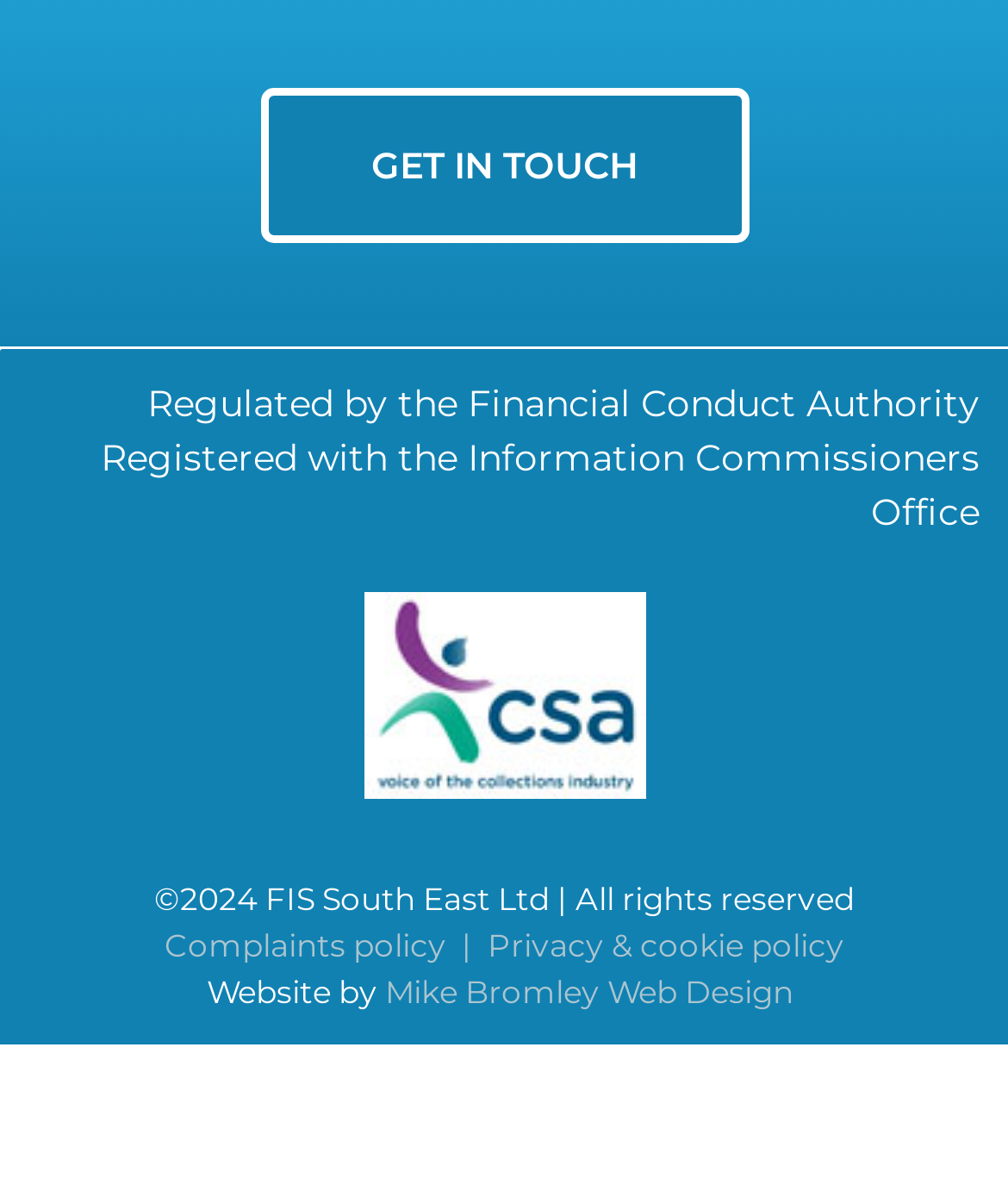Using the webpage screenshot, locate the HTML element that fits the following description and provide its bounding box: "Mike Bromley Web Design".

[0.382, 0.813, 0.787, 0.845]